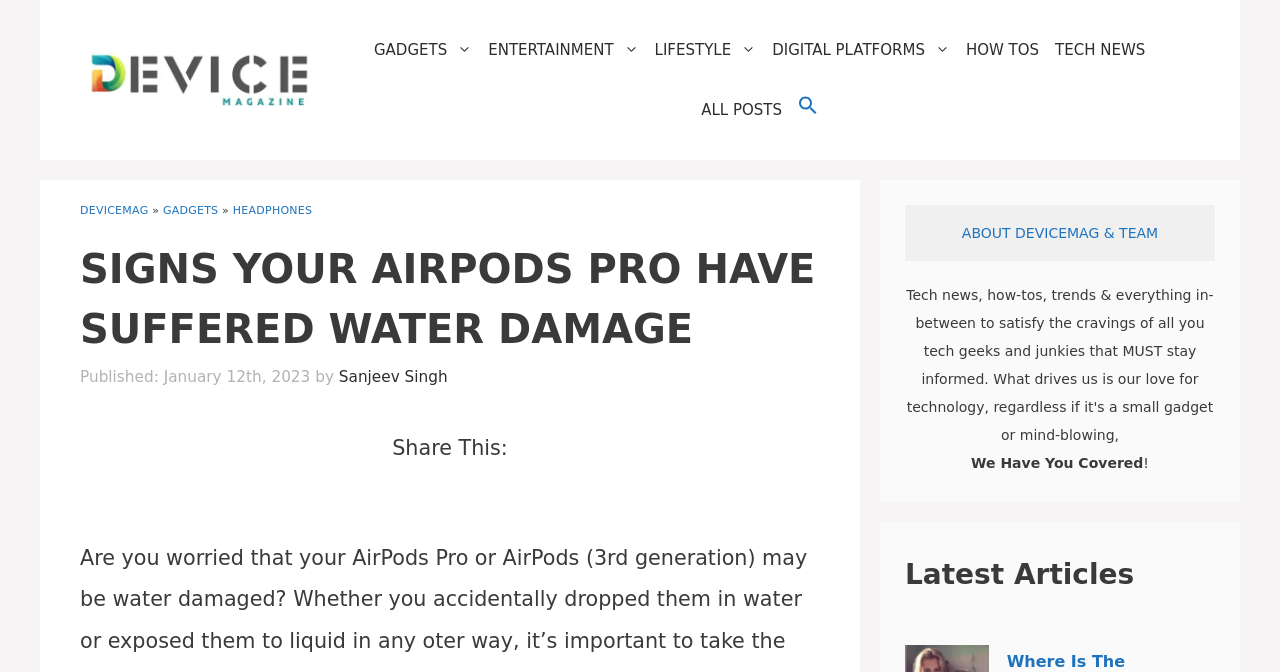Generate the text content of the main heading of the webpage.

SIGNS YOUR AIRPODS PRO HAVE SUFFERED WATER DAMAGE